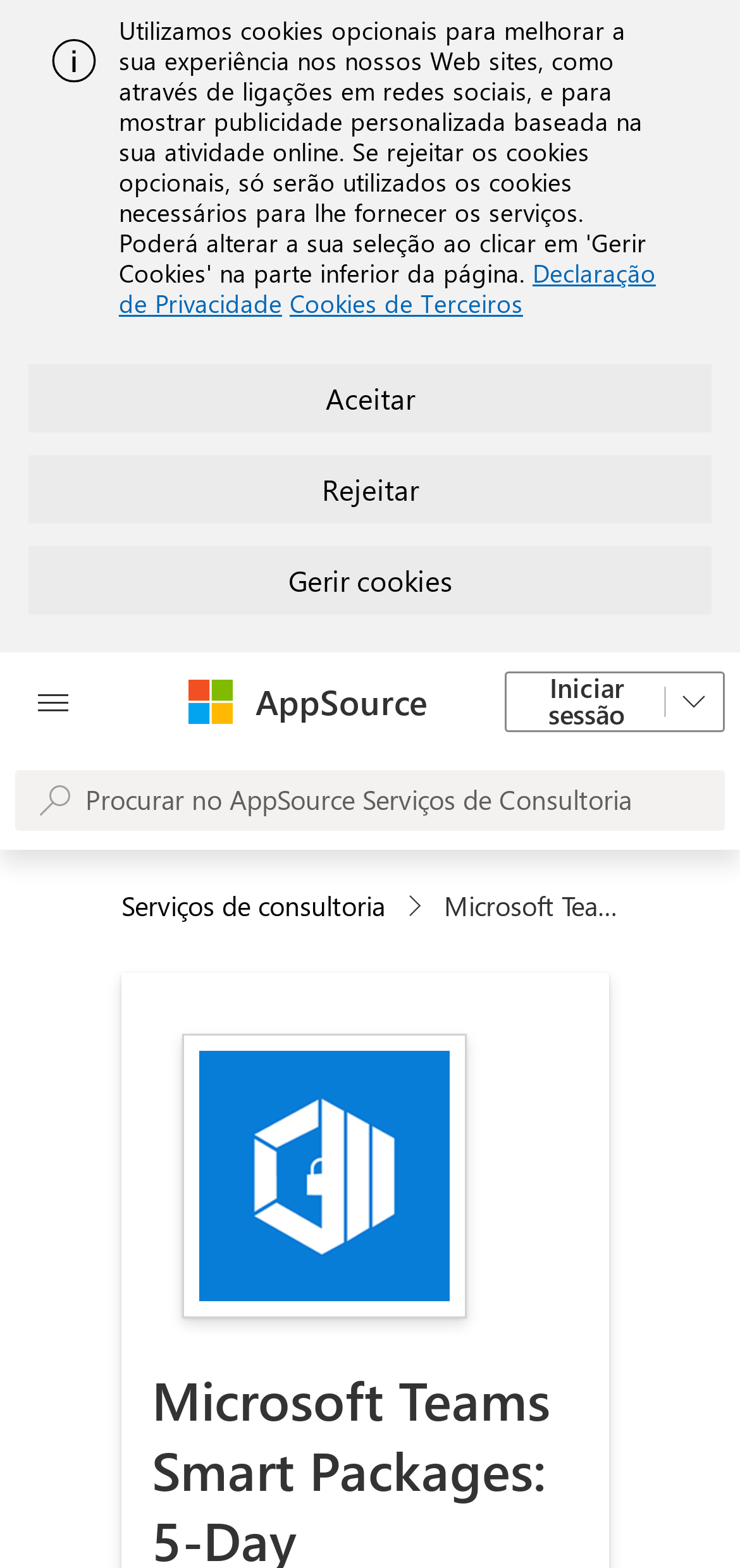What is the text on the button next to the Microsoft logo?
From the image, respond with a single word or phrase.

AppSource